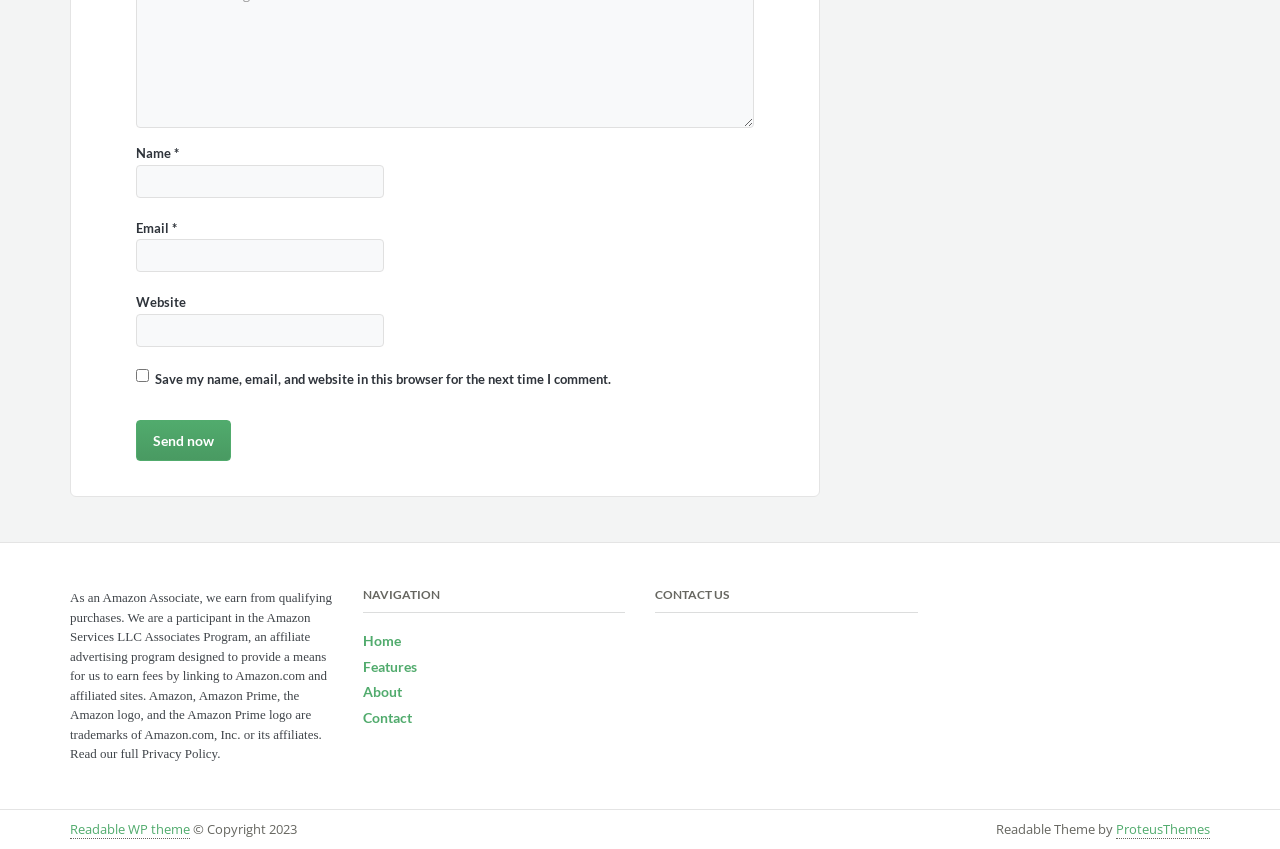What is the theme of the website?
Respond with a short answer, either a single word or a phrase, based on the image.

Readable WP